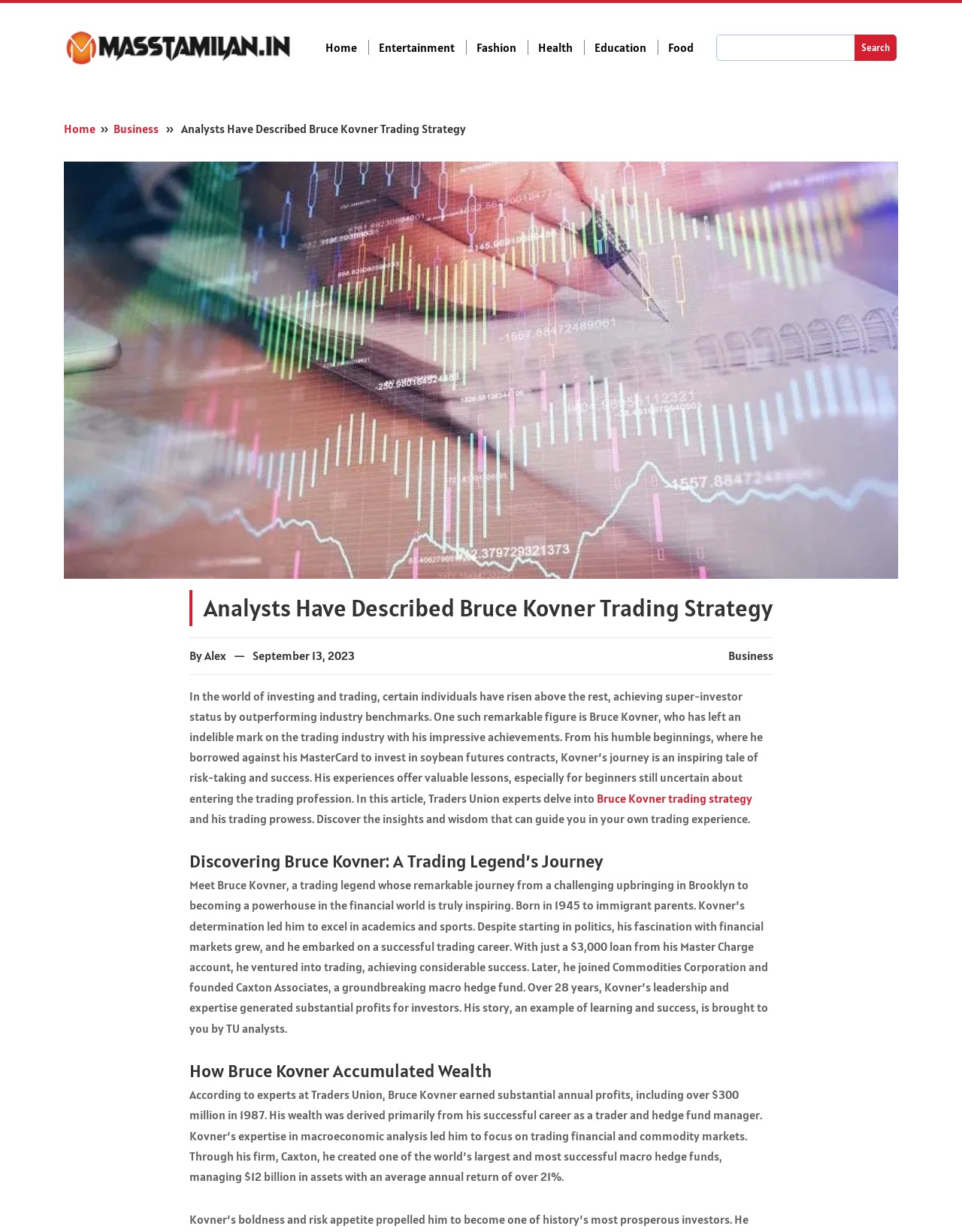Locate the bounding box coordinates of the clickable part needed for the task: "Read about Bruce Kovner trading strategy".

[0.62, 0.642, 0.782, 0.654]